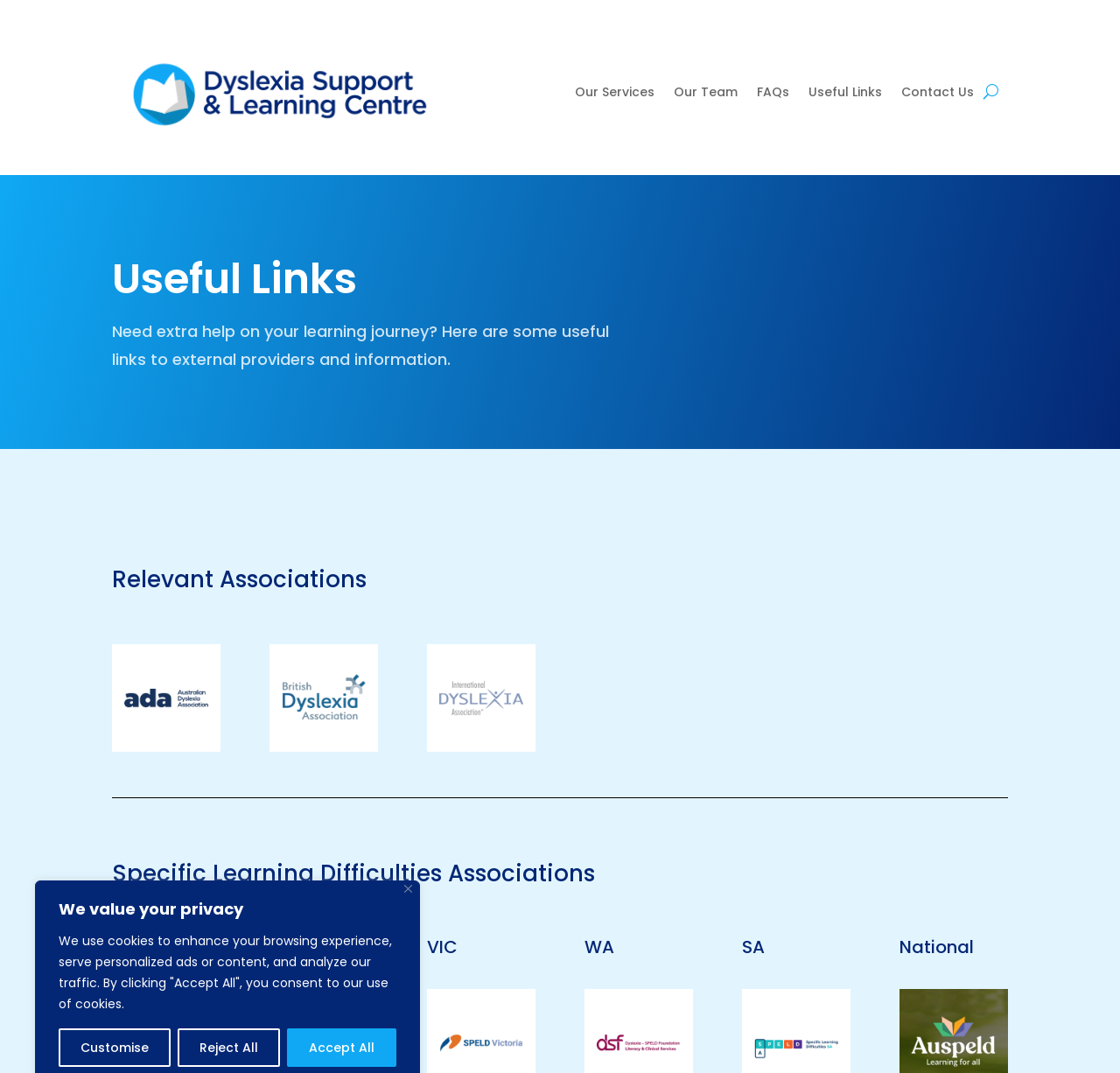Please determine the bounding box coordinates for the UI element described here. Use the format (top-left x, top-left y, bottom-right x, bottom-right y) with values bounded between 0 and 1: Reject All

[0.159, 0.958, 0.25, 0.994]